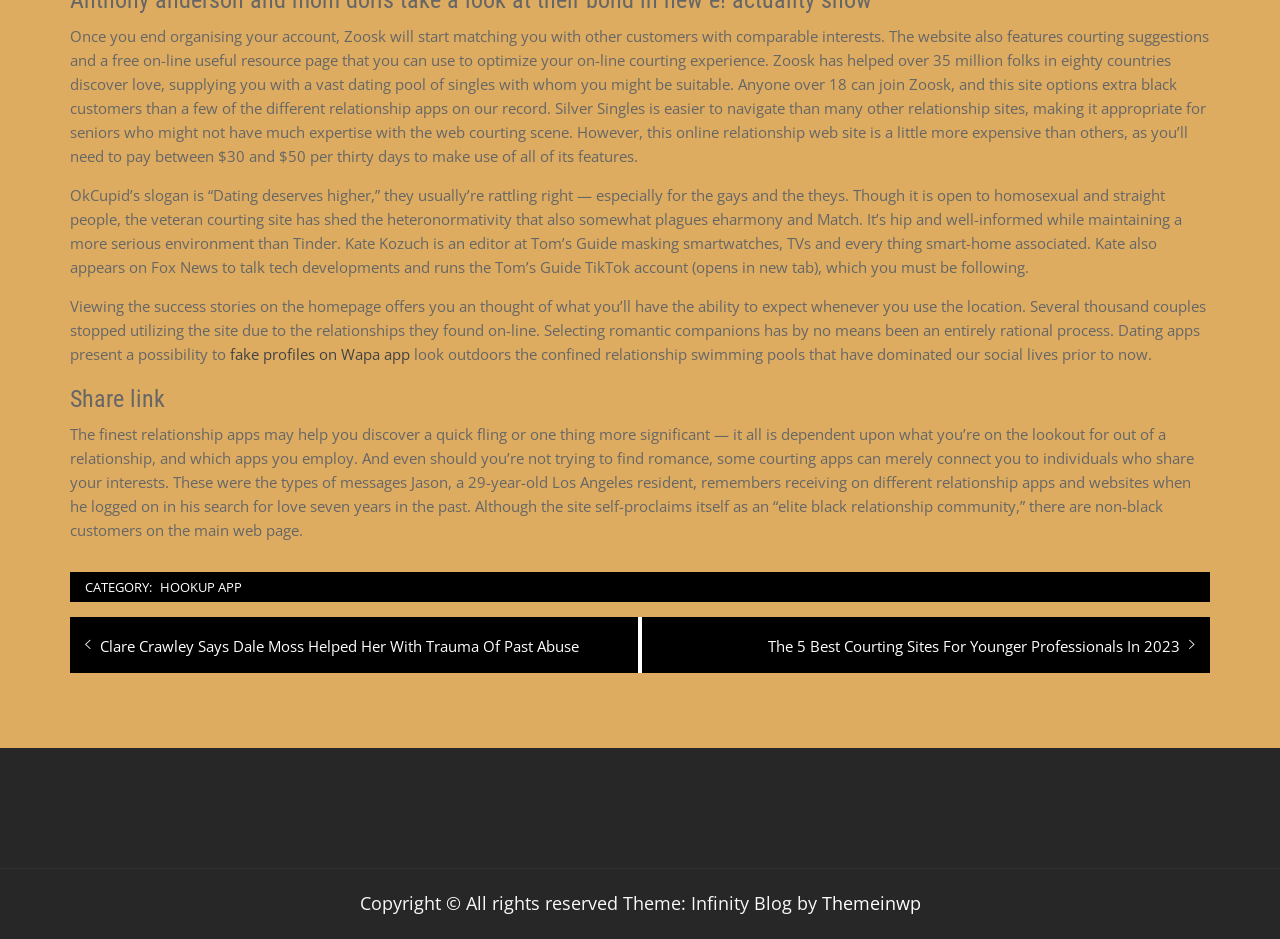What is the category of the webpage?
Give a one-word or short phrase answer based on the image.

HOOKUP APP